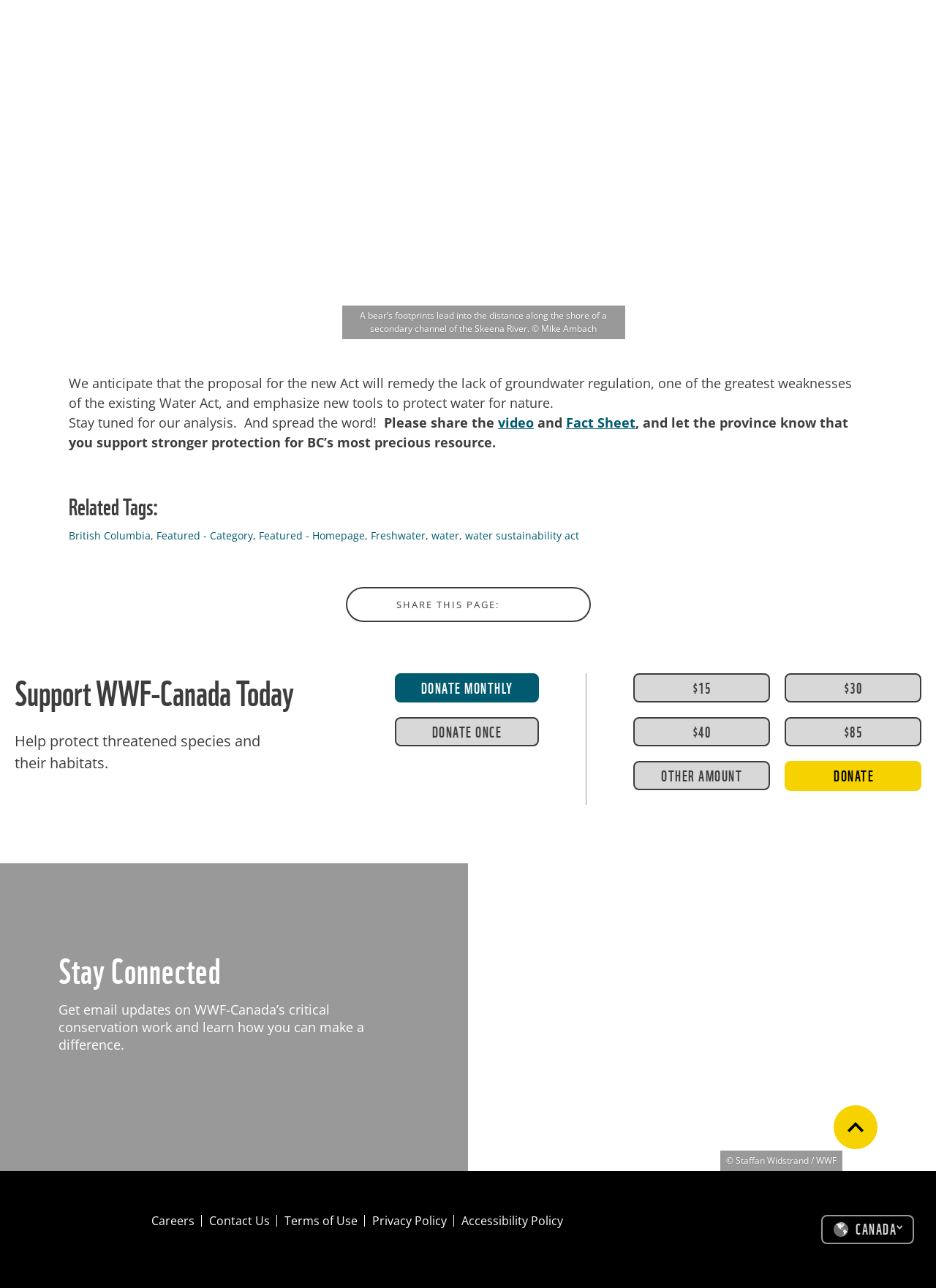What is the purpose of the 'Stay Connected' section?
Answer the question using a single word or phrase, according to the image.

Get email updates